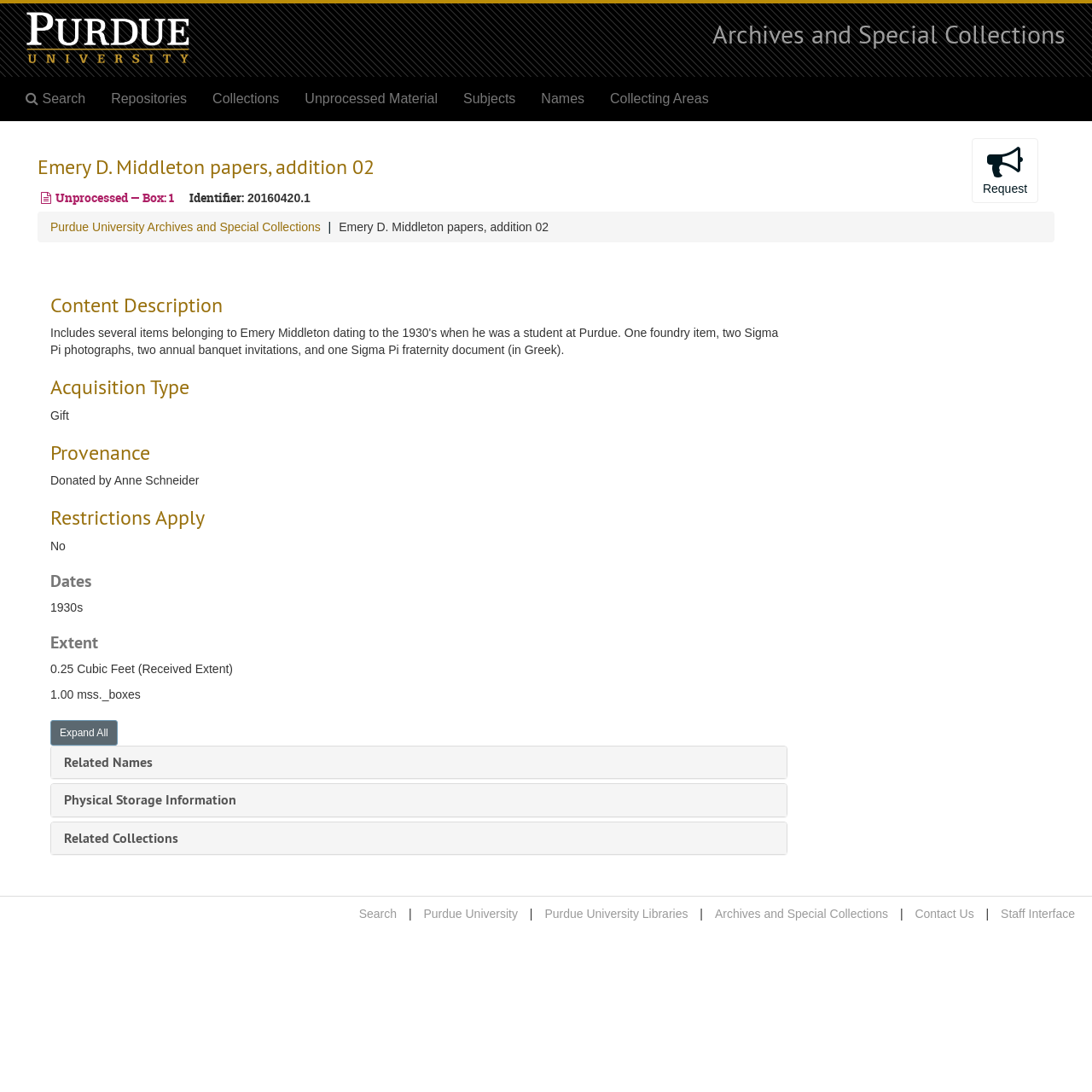Find the bounding box coordinates of the area to click in order to follow the instruction: "Request the document".

[0.89, 0.127, 0.951, 0.186]